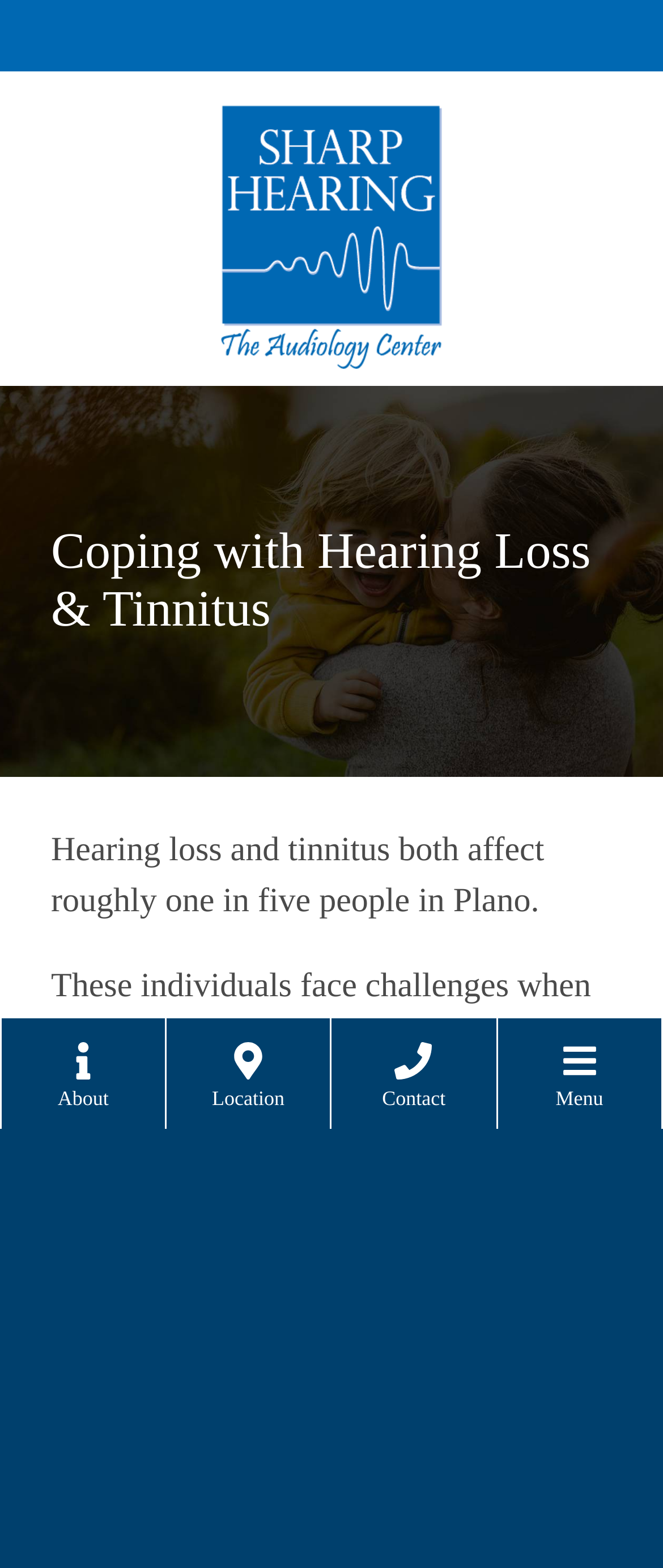Give a short answer using one word or phrase for the question:
What is the name of the audiology center?

Sharp Hearing